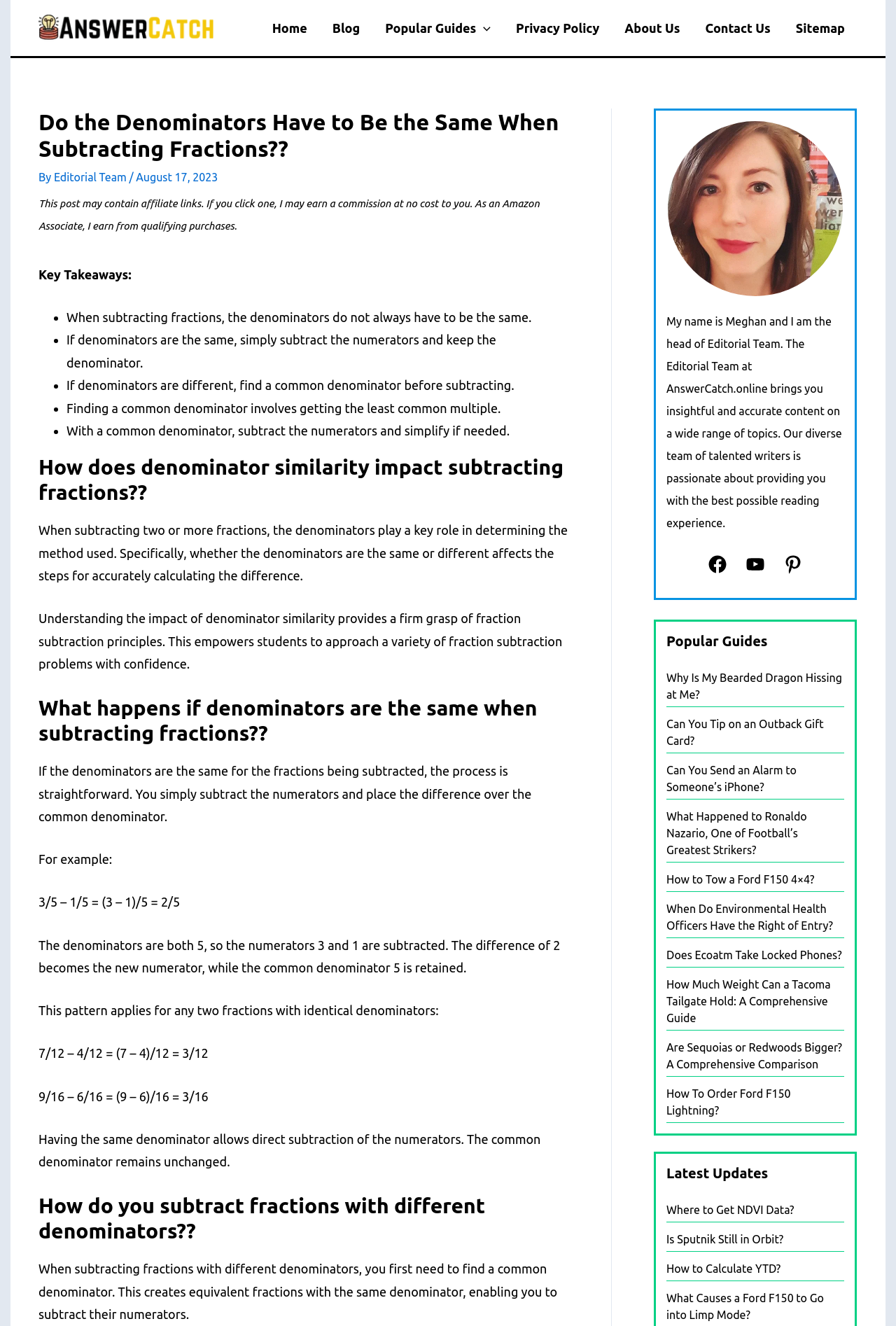What is the purpose of finding a common denominator?
Please describe in detail the information shown in the image to answer the question.

Finding a common denominator is necessary when subtracting fractions with different denominators, as it allows us to create equivalent fractions with the same denominator, enabling us to subtract their numerators.